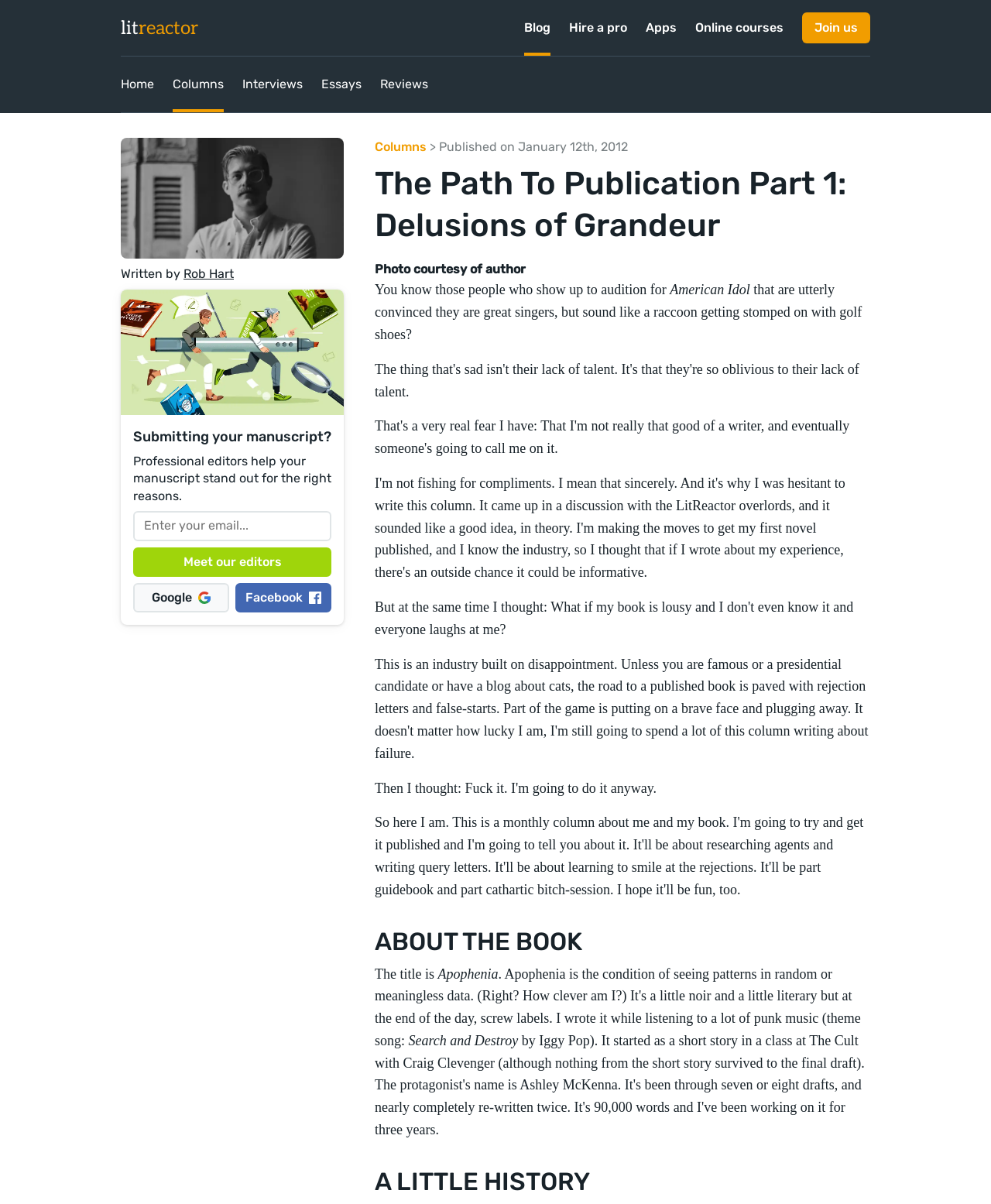Please provide a brief answer to the following inquiry using a single word or phrase:
Who is the author of the article?

Rob Hart